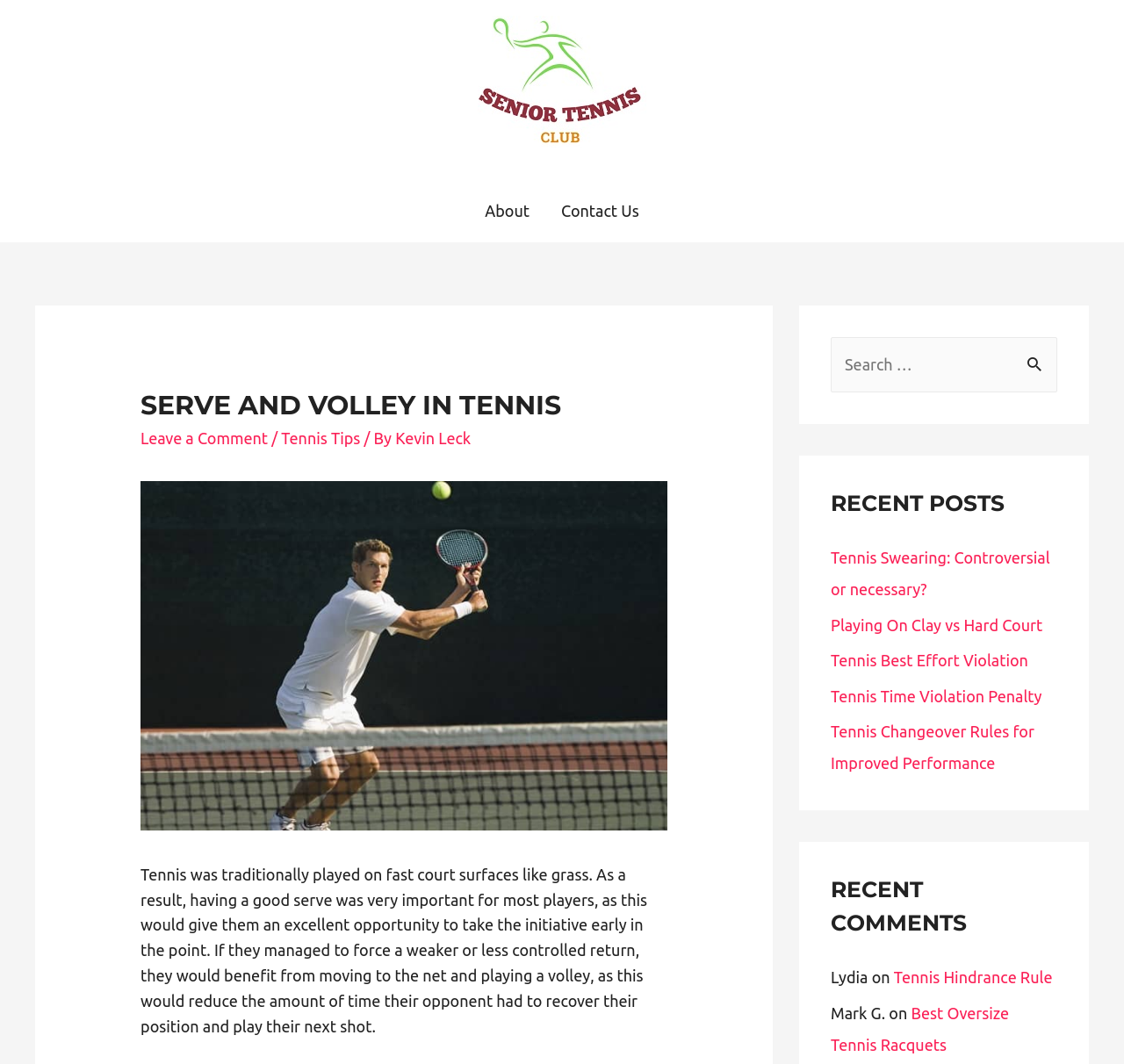Predict the bounding box of the UI element that fits this description: "About".

[0.417, 0.168, 0.485, 0.228]